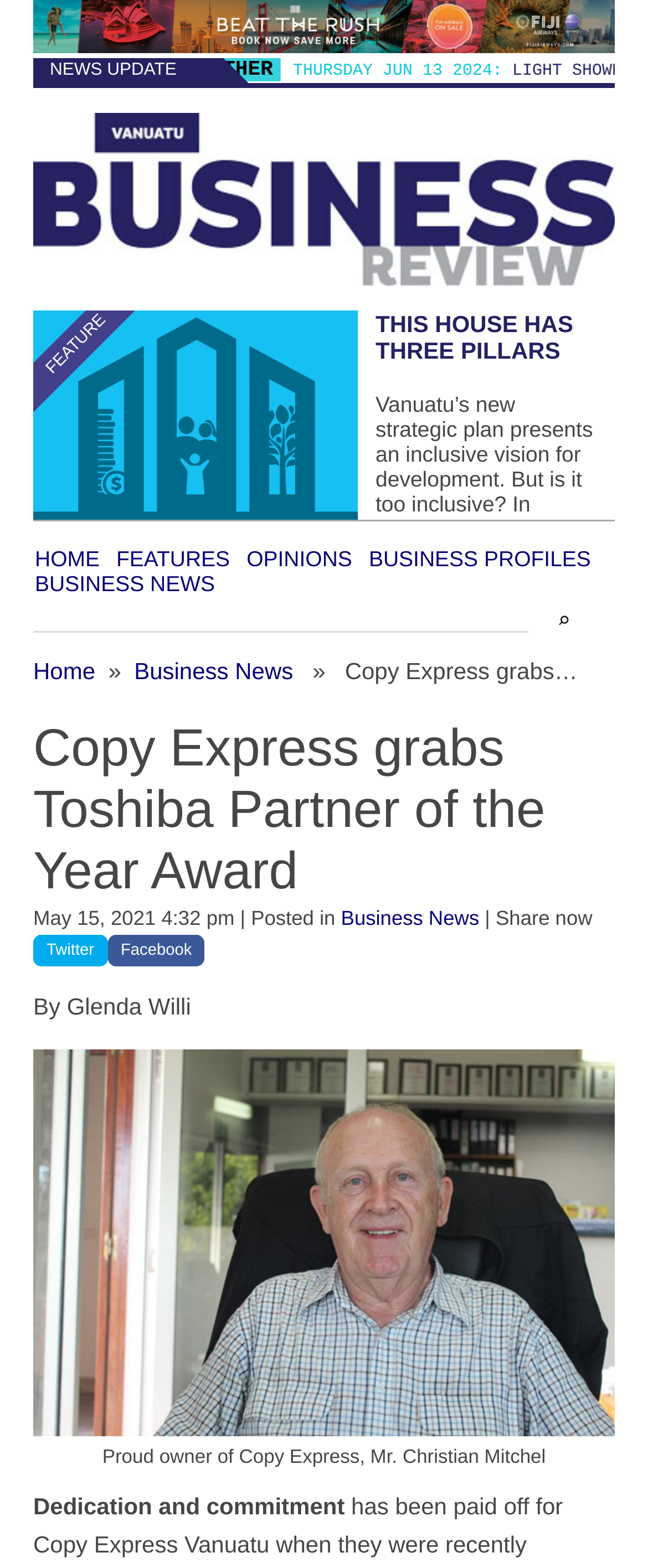Highlight the bounding box coordinates of the region I should click on to meet the following instruction: "Click on the Interchange link".

[0.051, 0.02, 0.949, 0.037]